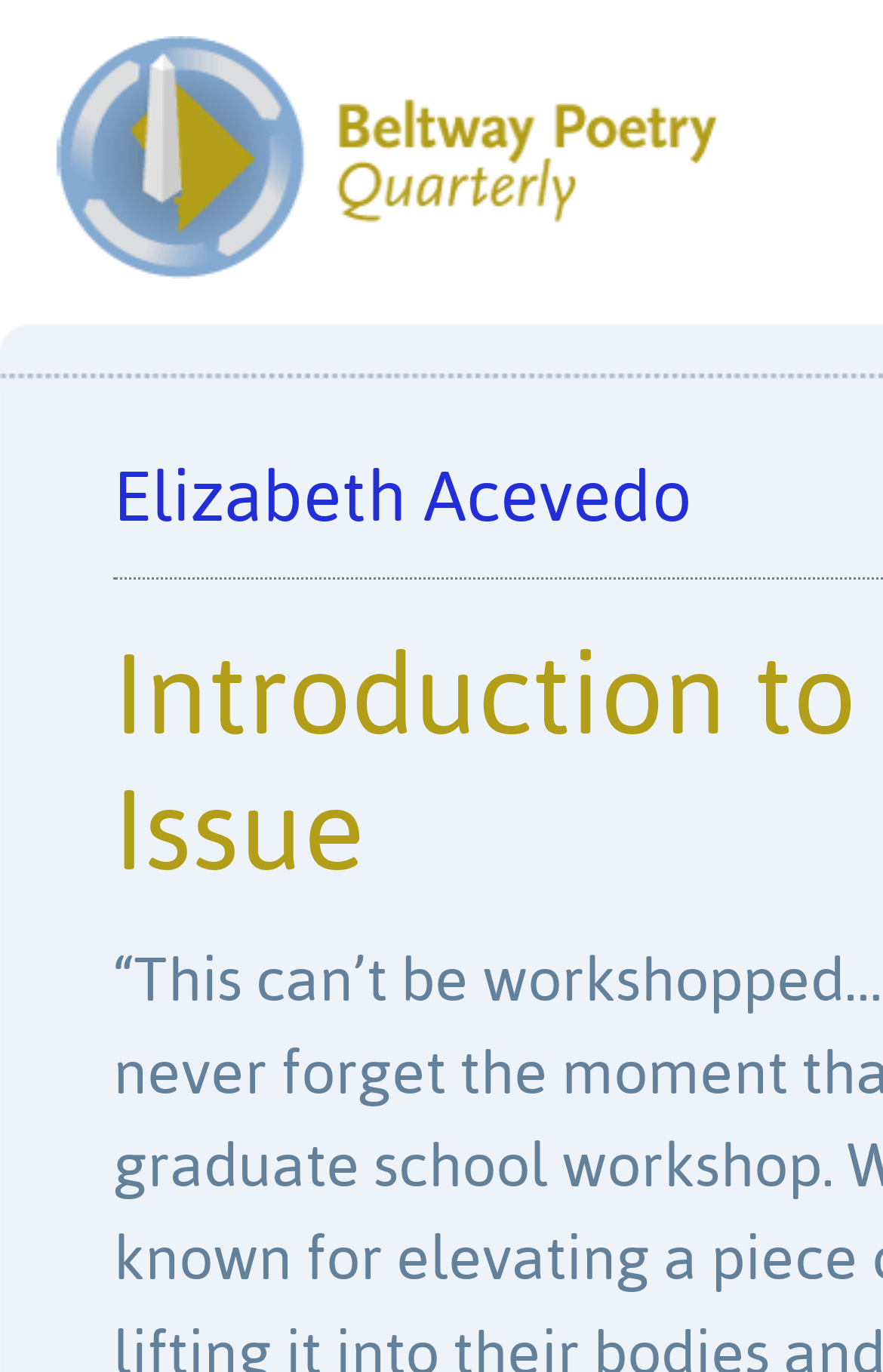Please find the bounding box for the following UI element description. Provide the coordinates in (top-left x, top-left y, bottom-right x, bottom-right y) format, with values between 0 and 1: Elizabeth Acevedo

[0.128, 0.34, 0.785, 0.391]